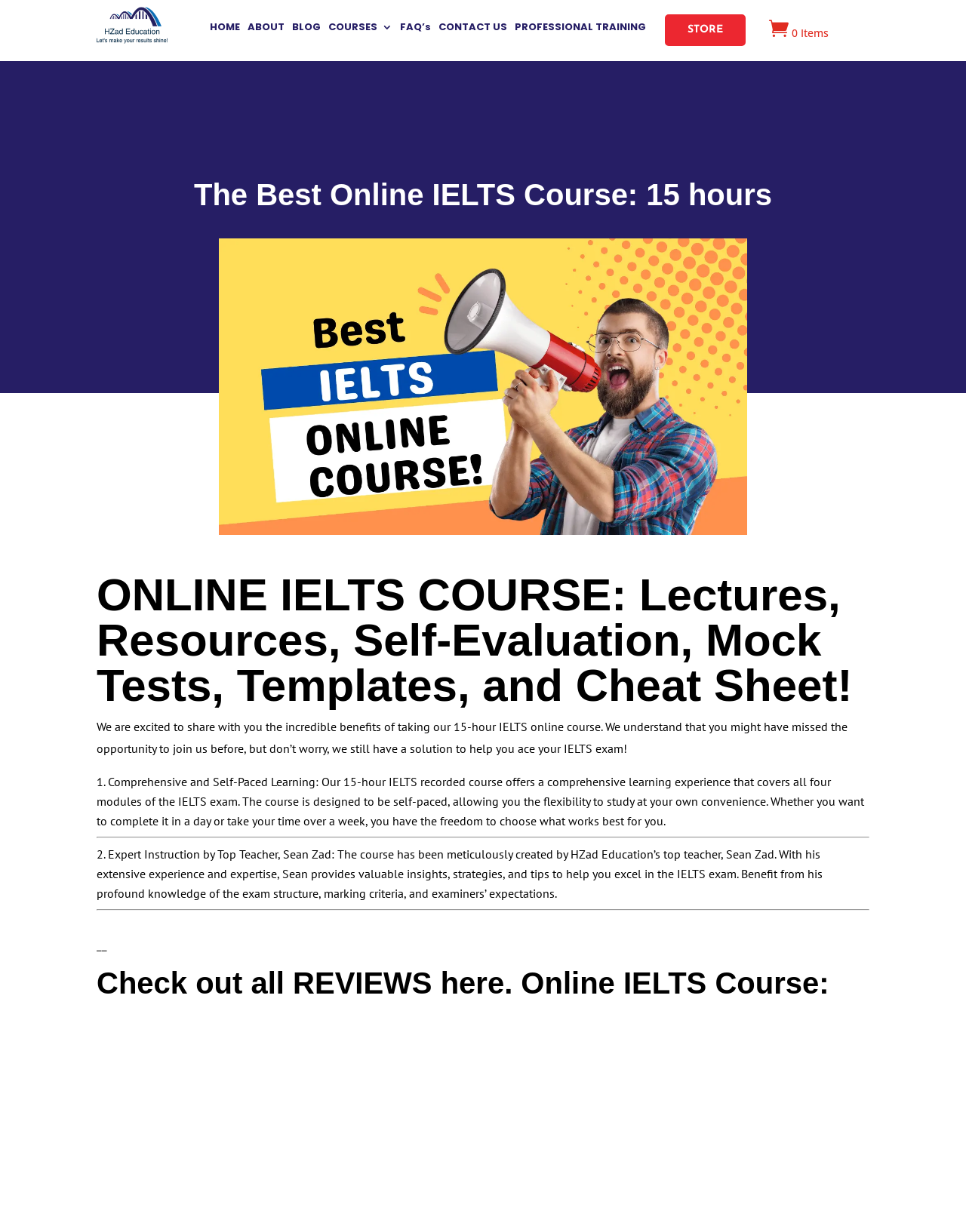Predict the bounding box of the UI element based on this description: " 0 Items - $0.00".

[0.796, 0.021, 0.858, 0.032]